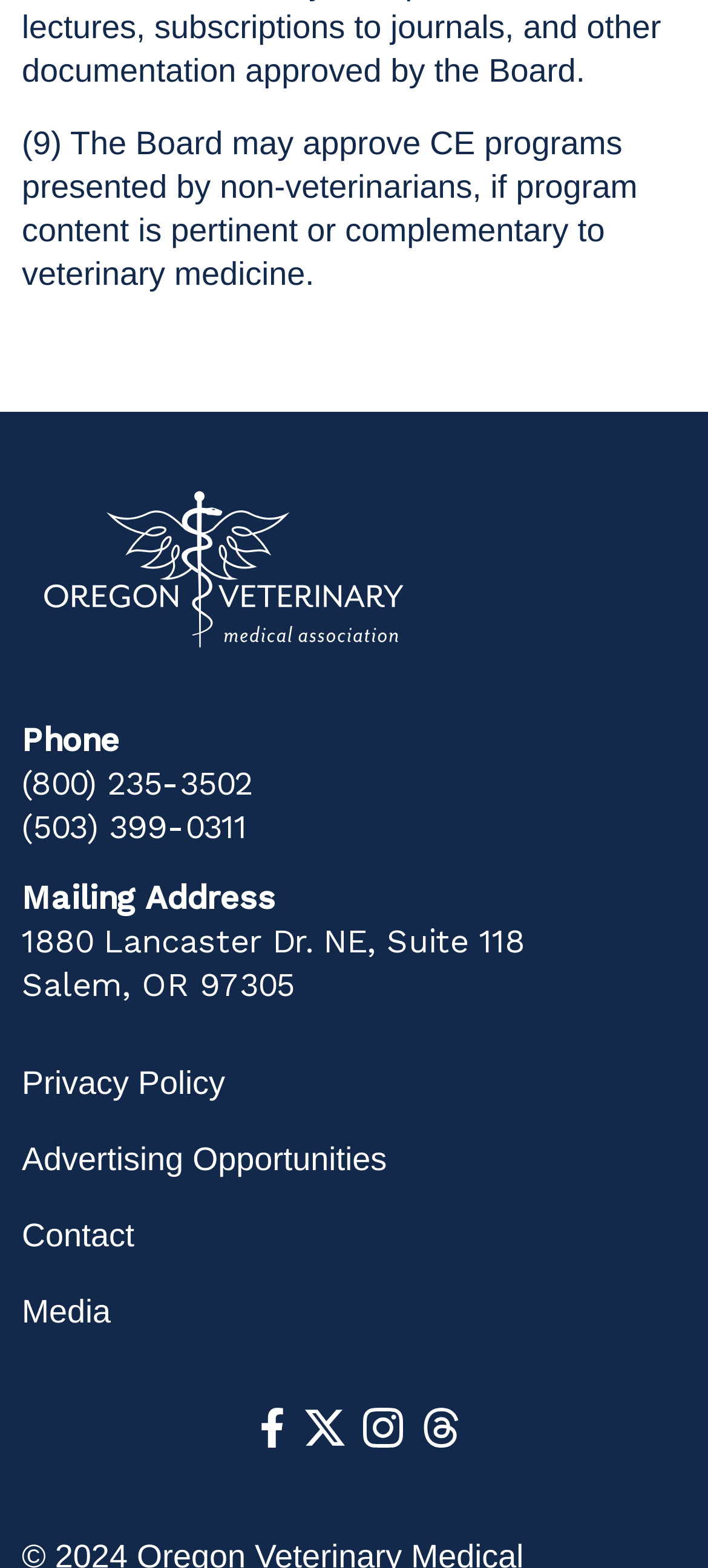Give a one-word or short phrase answer to the question: 
What is the link to the Privacy Policy of Oregon Veterinary Medical Association?

Privacy Policy